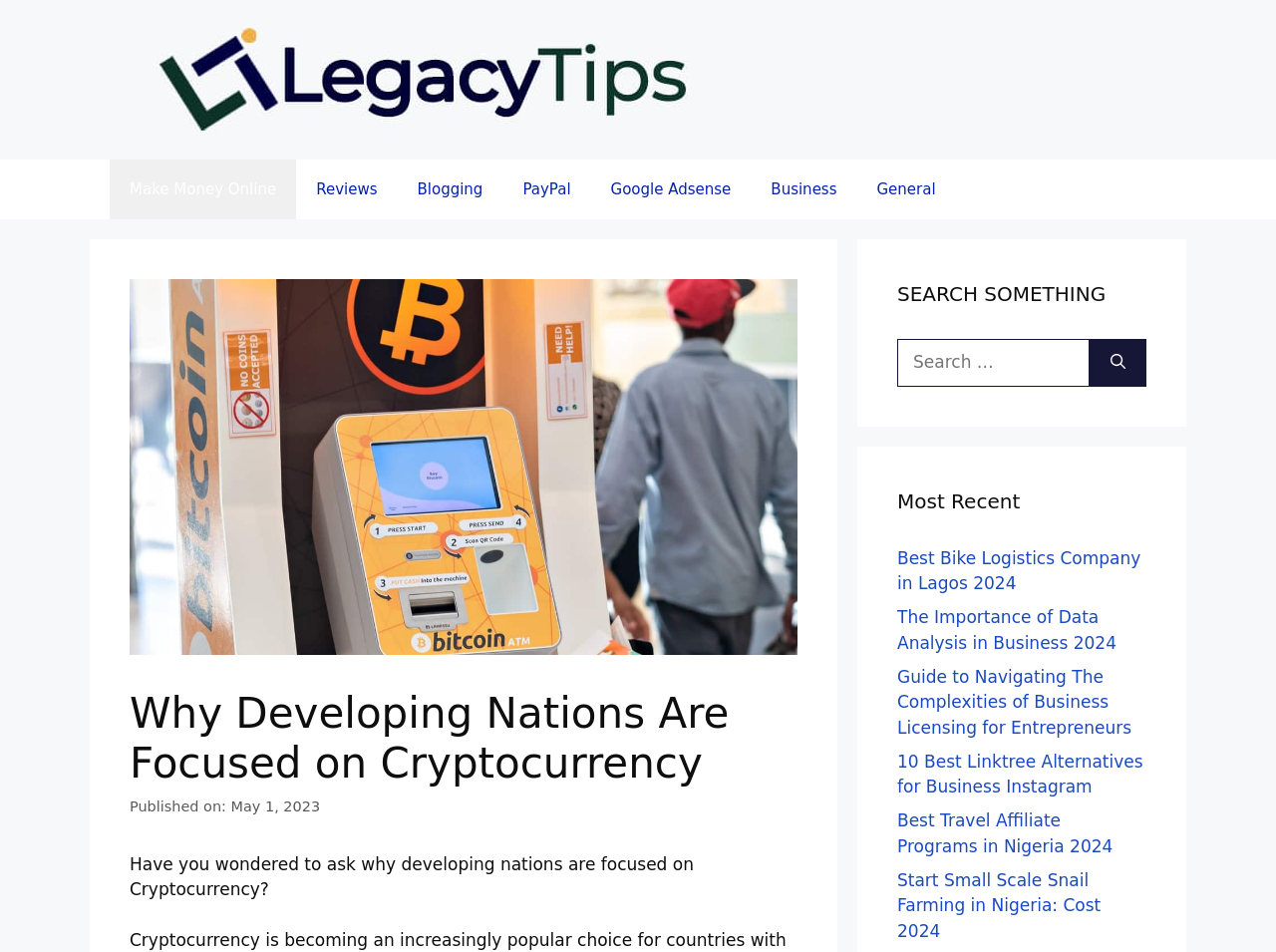Please identify the coordinates of the bounding box for the clickable region that will accomplish this instruction: "Click on the 'Sell Gift Card To Chinese Buyer' link".

[0.356, 0.026, 0.506, 0.046]